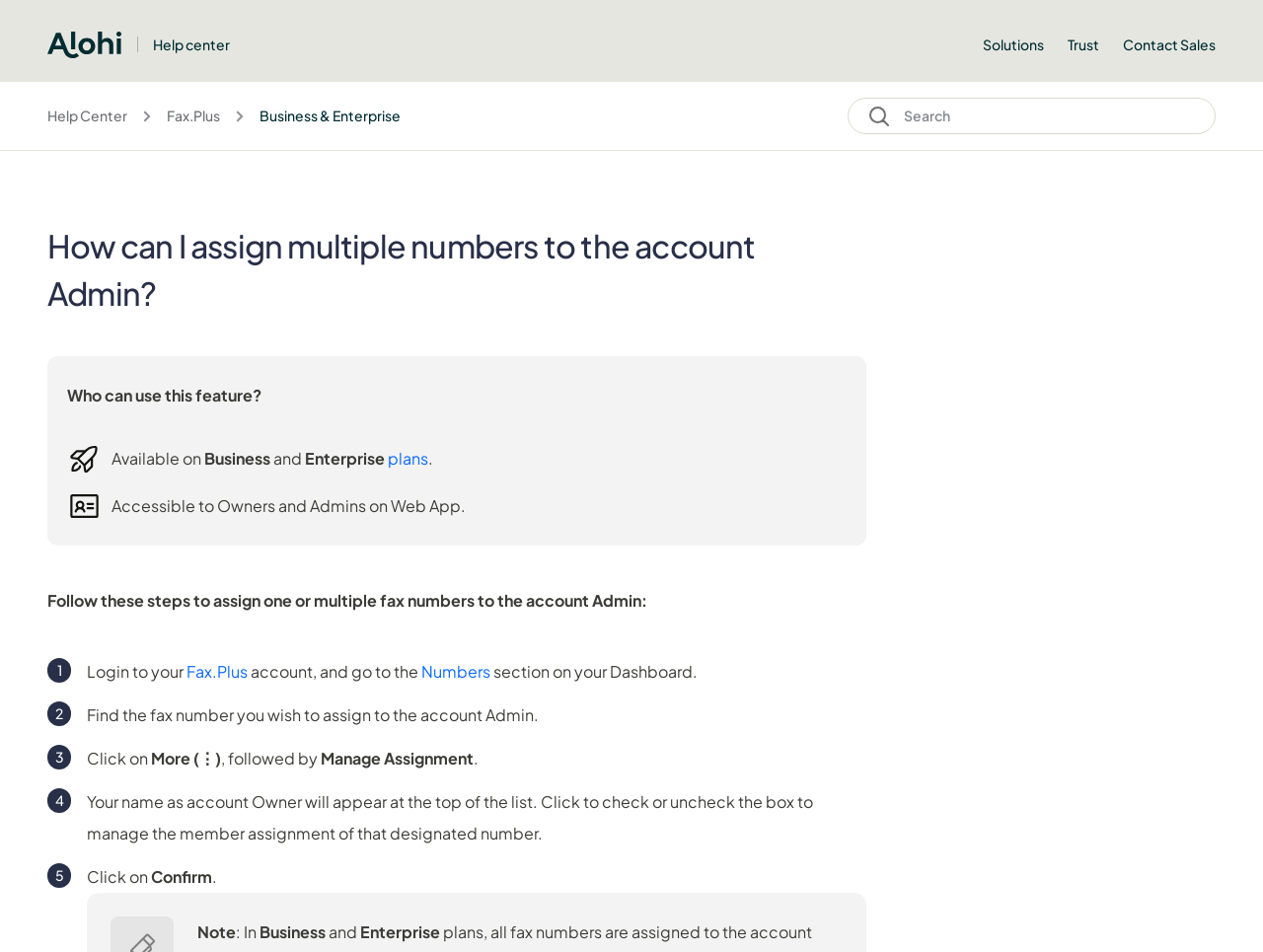Identify the bounding box coordinates of the specific part of the webpage to click to complete this instruction: "Get 'Useful Info'".

None